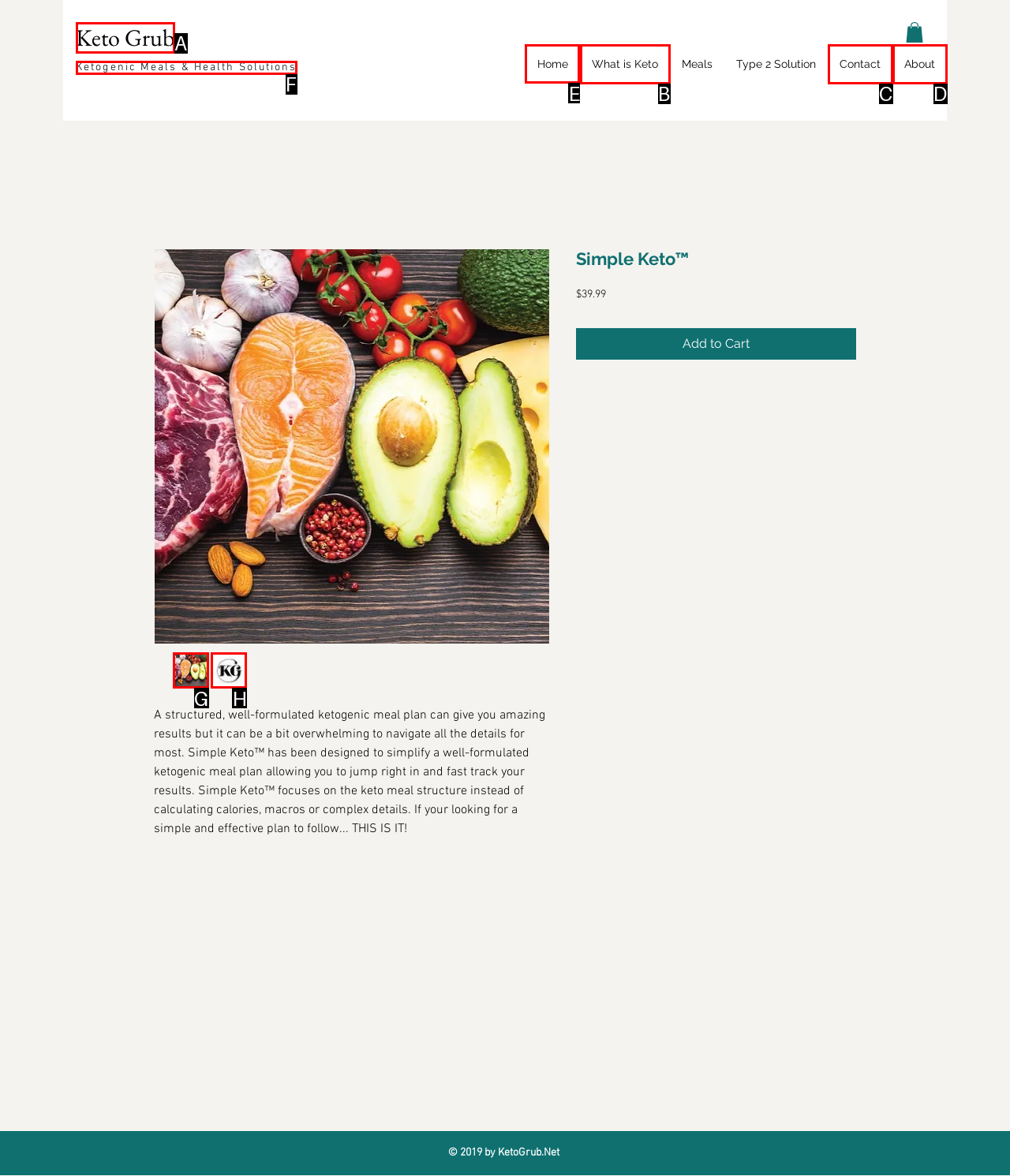Identify the letter of the option to click in order to Click the 'Home' link. Answer with the letter directly.

E